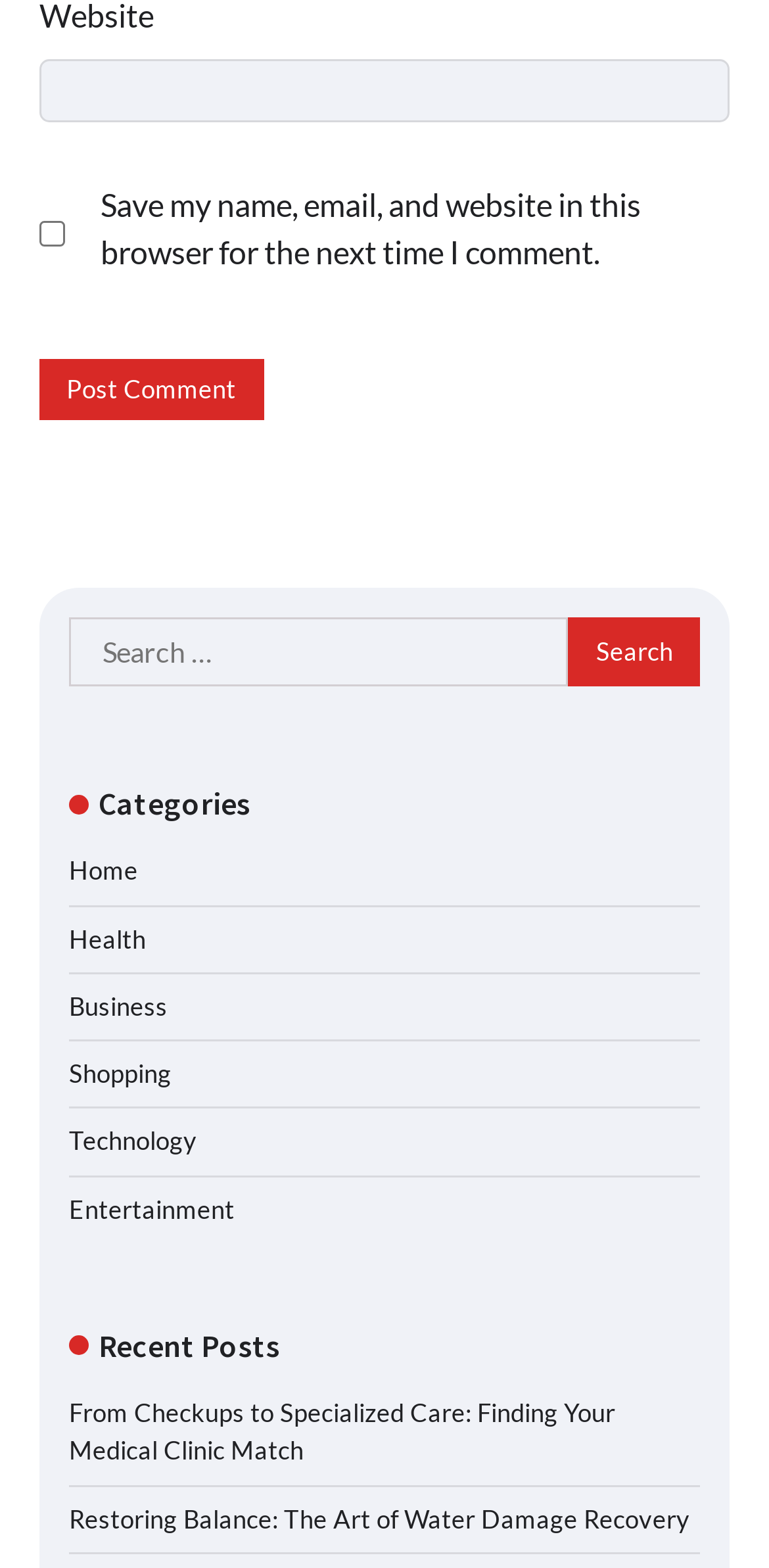Please identify the bounding box coordinates of the area I need to click to accomplish the following instruction: "Go to the Home page".

[0.09, 0.545, 0.179, 0.565]